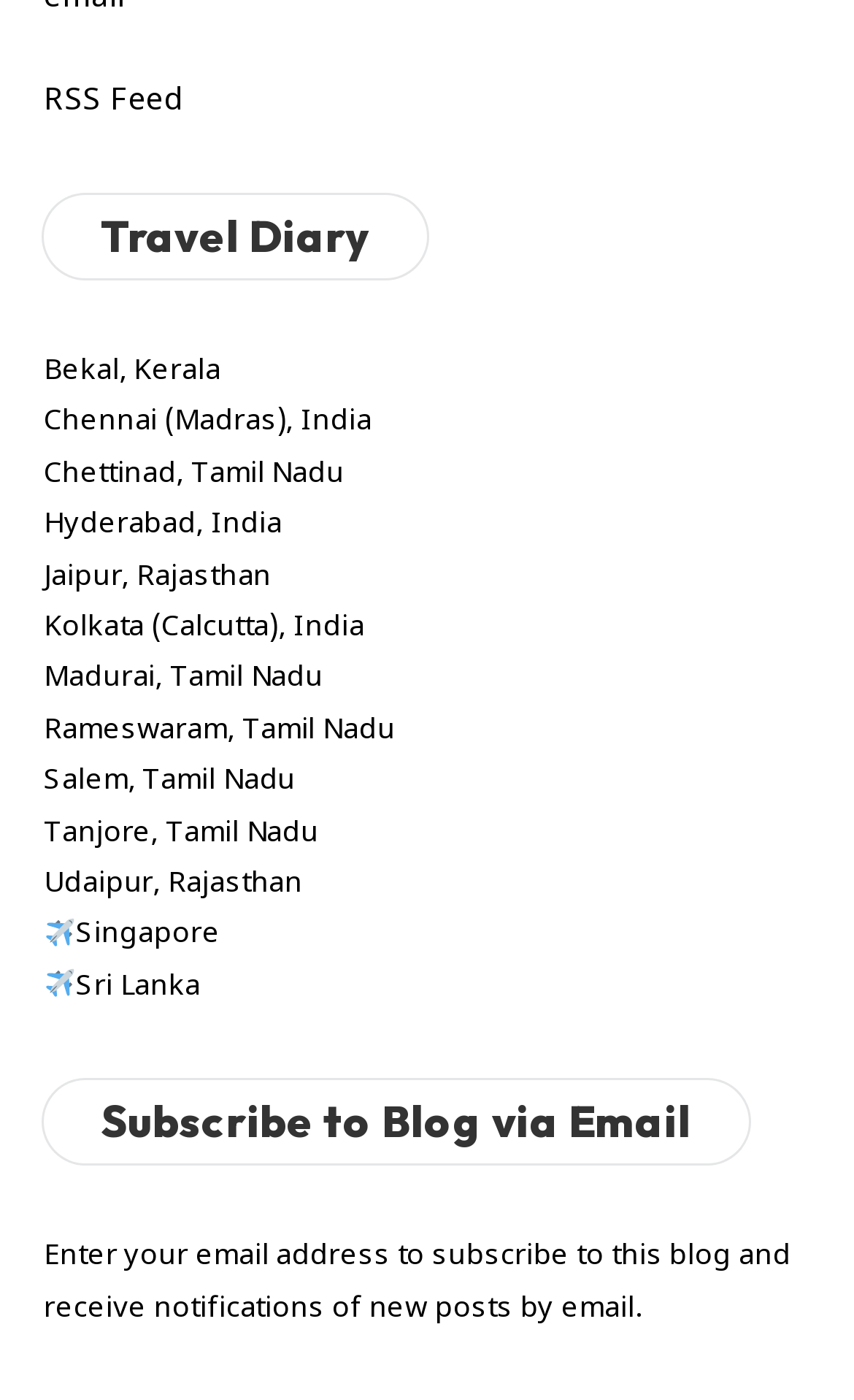Please give a one-word or short phrase response to the following question: 
How many travel destinations are listed?

17